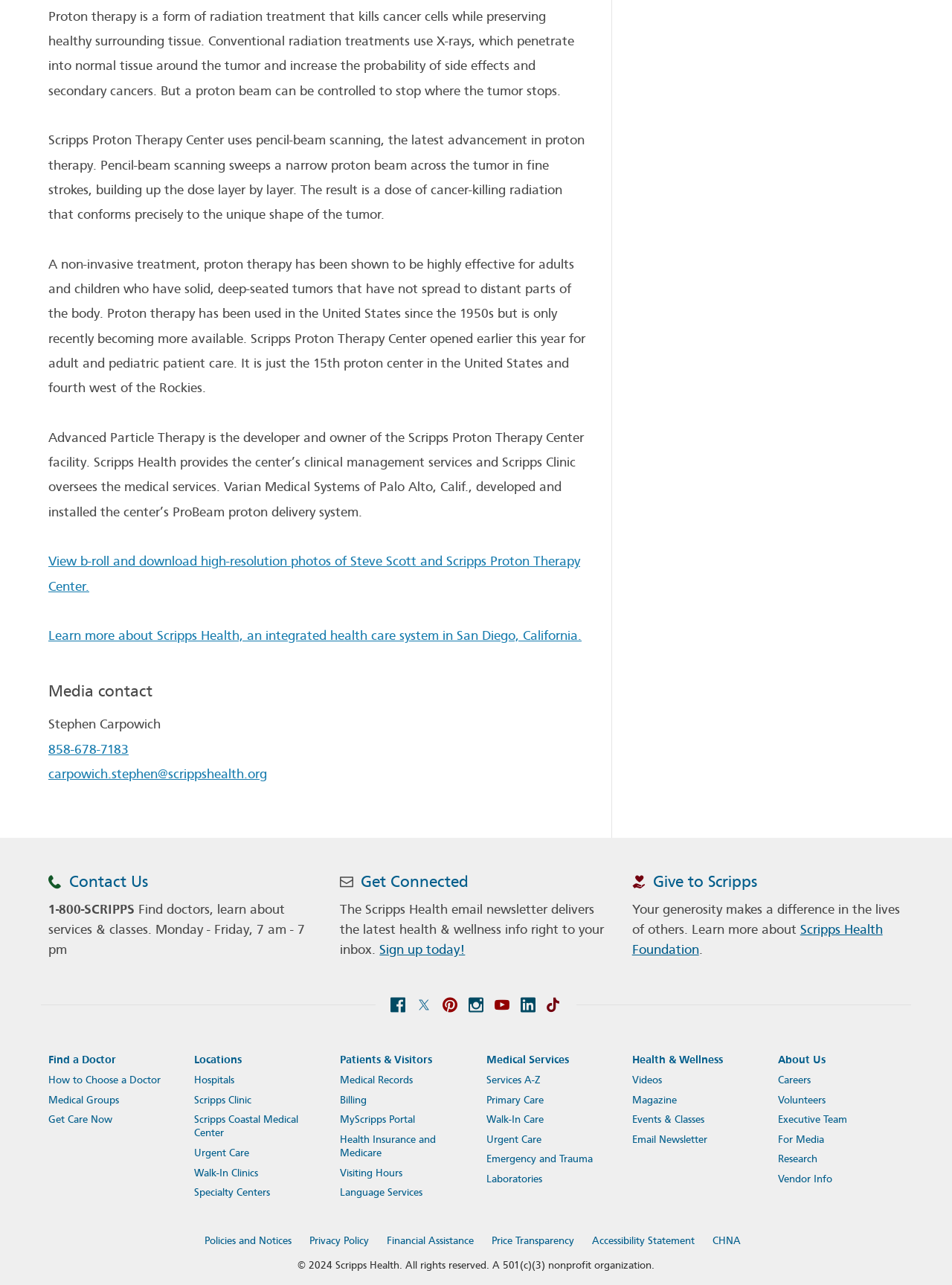Locate the bounding box coordinates of the UI element described by: "How to Choose a Doctor". Provide the coordinates as four float numbers between 0 and 1, formatted as [left, top, right, bottom].

[0.051, 0.836, 0.169, 0.845]